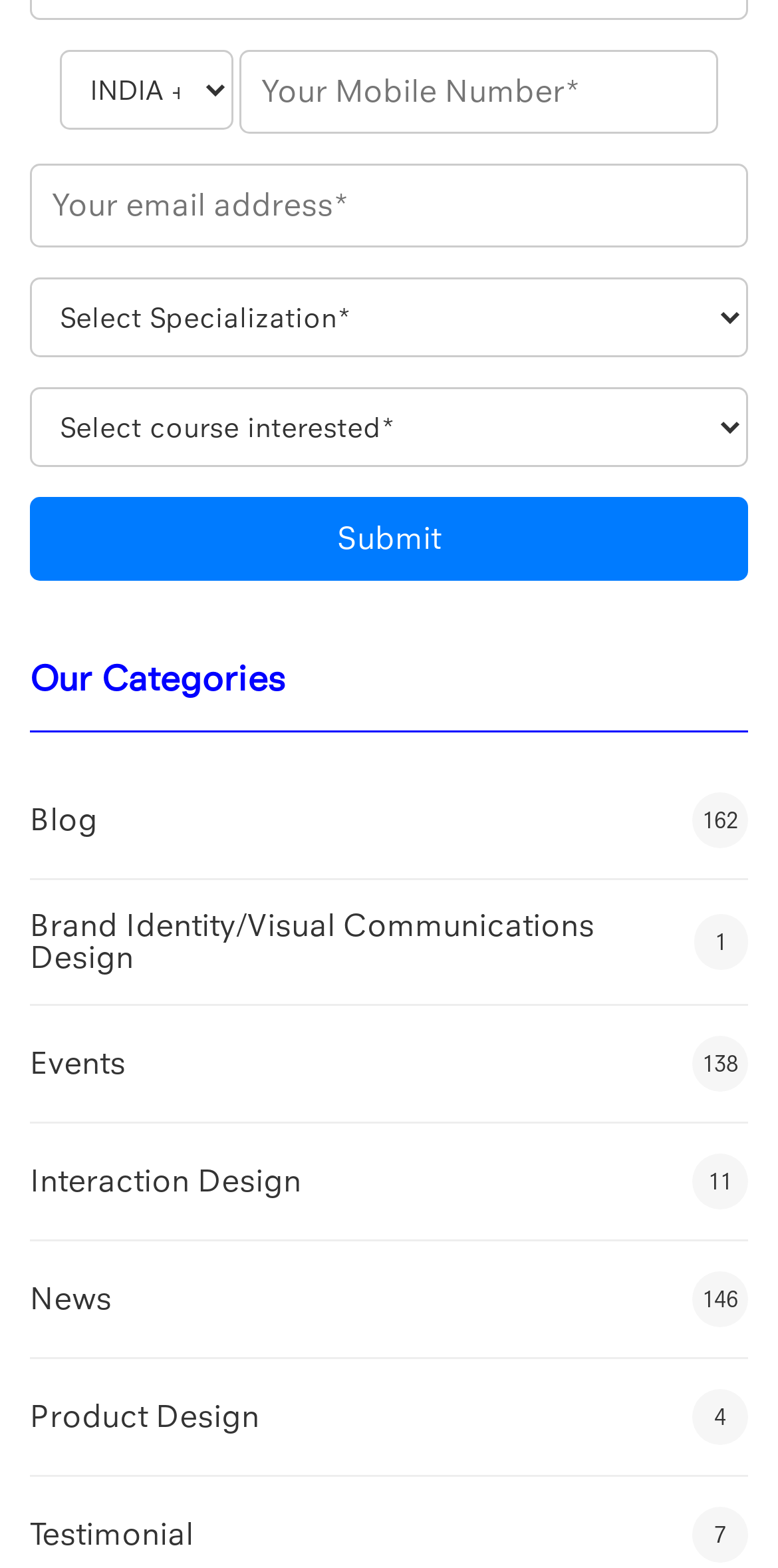How many links are there under 'Our Categories'?
Respond to the question with a well-detailed and thorough answer.

I counted the number of links starting from 'Blog 162' to 'Testimonial 7' under the 'Our Categories' section, and there are 6 links in total.